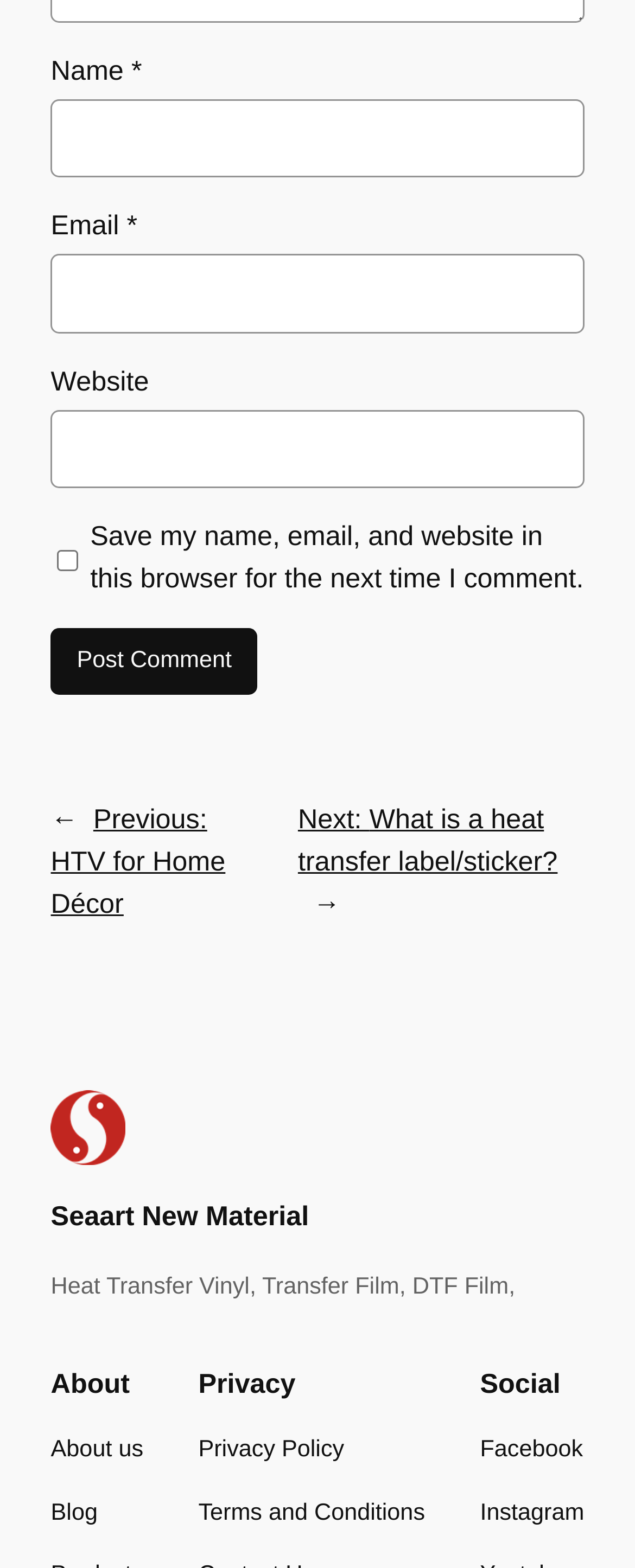Please find and report the bounding box coordinates of the element to click in order to perform the following action: "Check the save my name checkbox". The coordinates should be expressed as four float numbers between 0 and 1, in the format [left, top, right, bottom].

[0.09, 0.335, 0.124, 0.38]